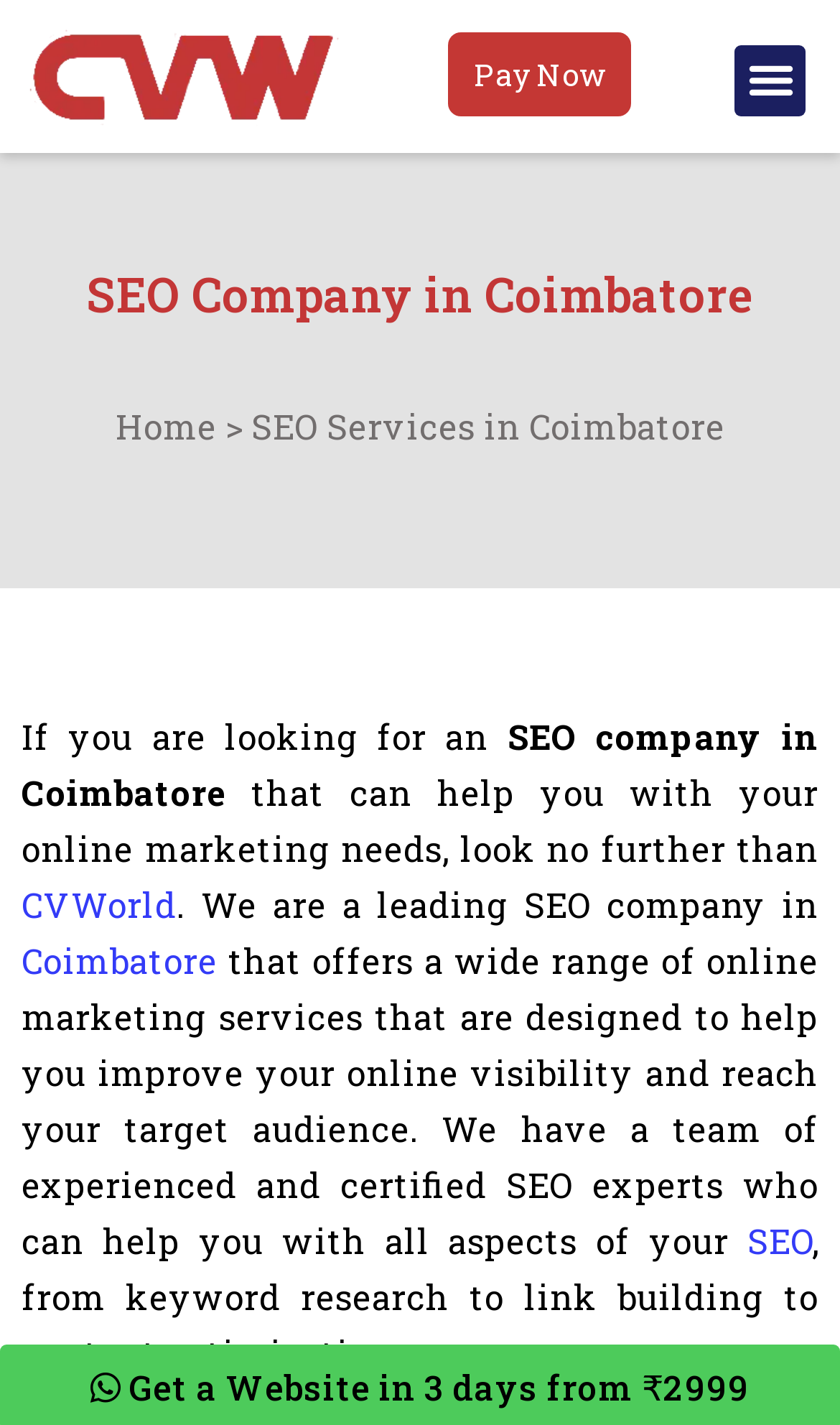What is the name of the company offering SEO services? From the image, respond with a single word or brief phrase.

CVWorld